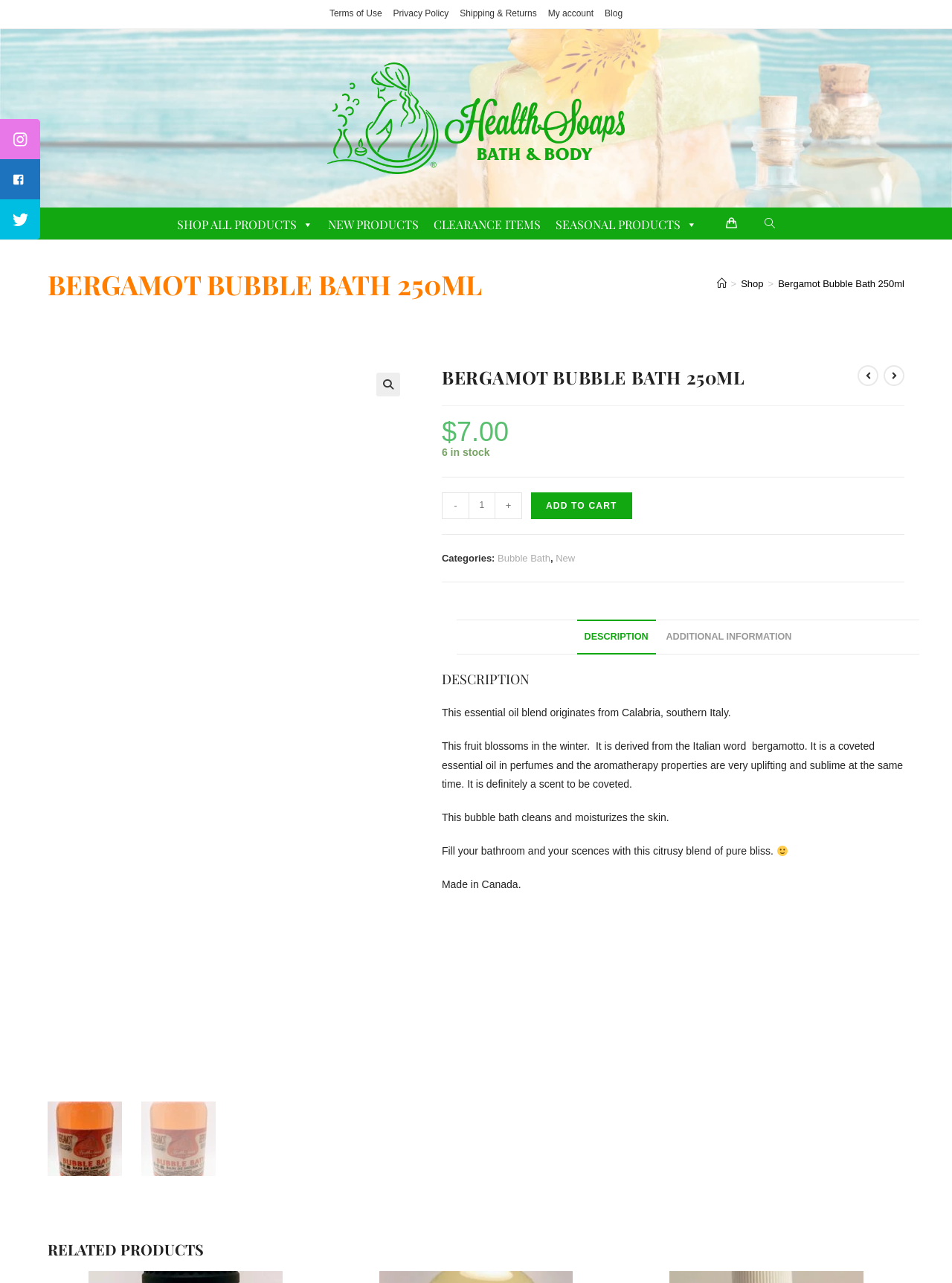Refer to the screenshot and answer the following question in detail:
What is the origin of the essential oil blend?

I found the origin of the essential oil blend by reading the product description, which states that 'This essential oil blend originates from Calabria, southern Italy'.